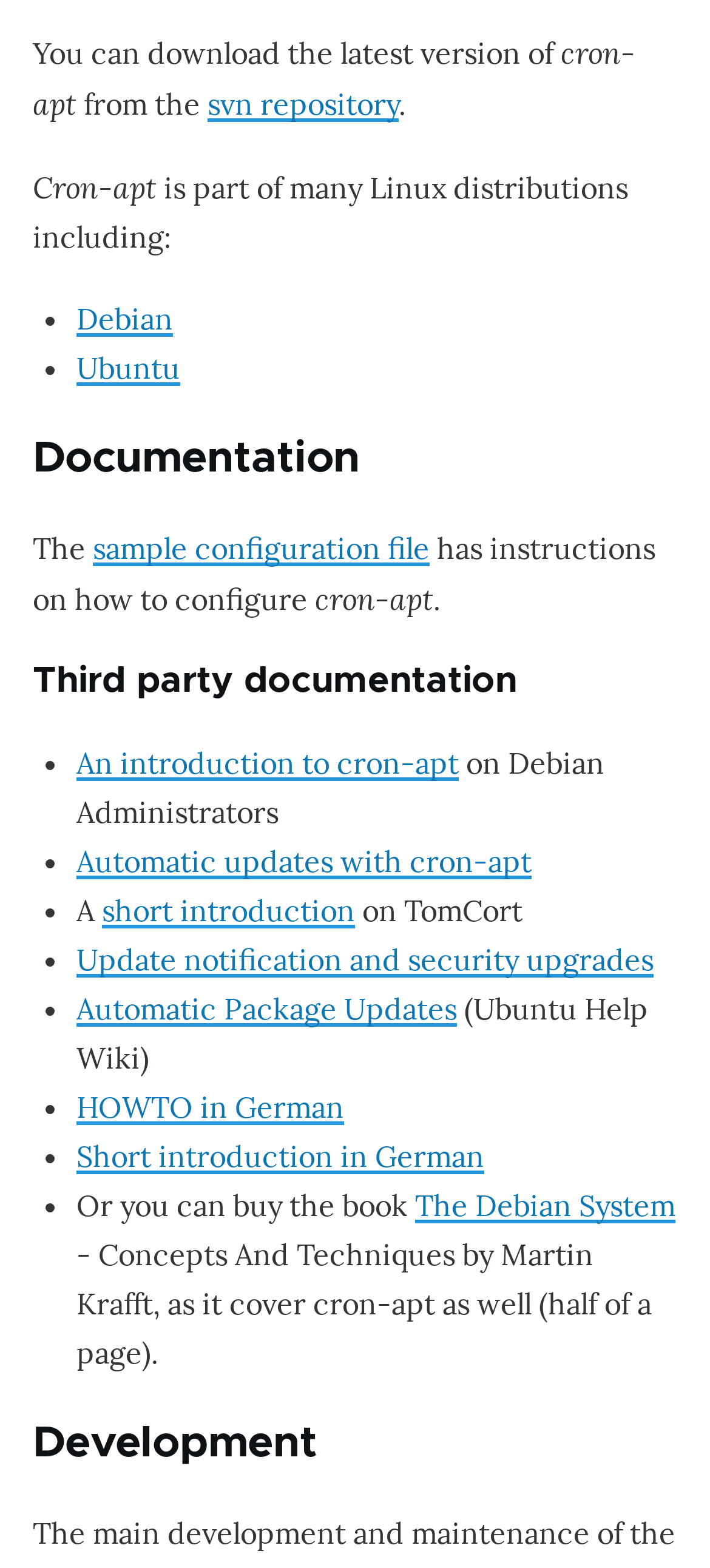What is the purpose of the sample configuration file?
Using the details from the image, give an elaborate explanation to answer the question.

The webpage mentions that the sample configuration file has instructions on how to configure cron-apt, implying that the file provides guidance on setting up cron-apt.